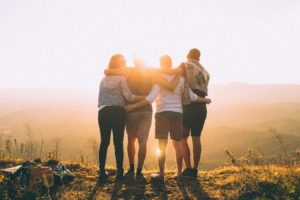What is the fourth person on the right wearing?
Based on the screenshot, provide a one-word or short-phrase response.

A backpack